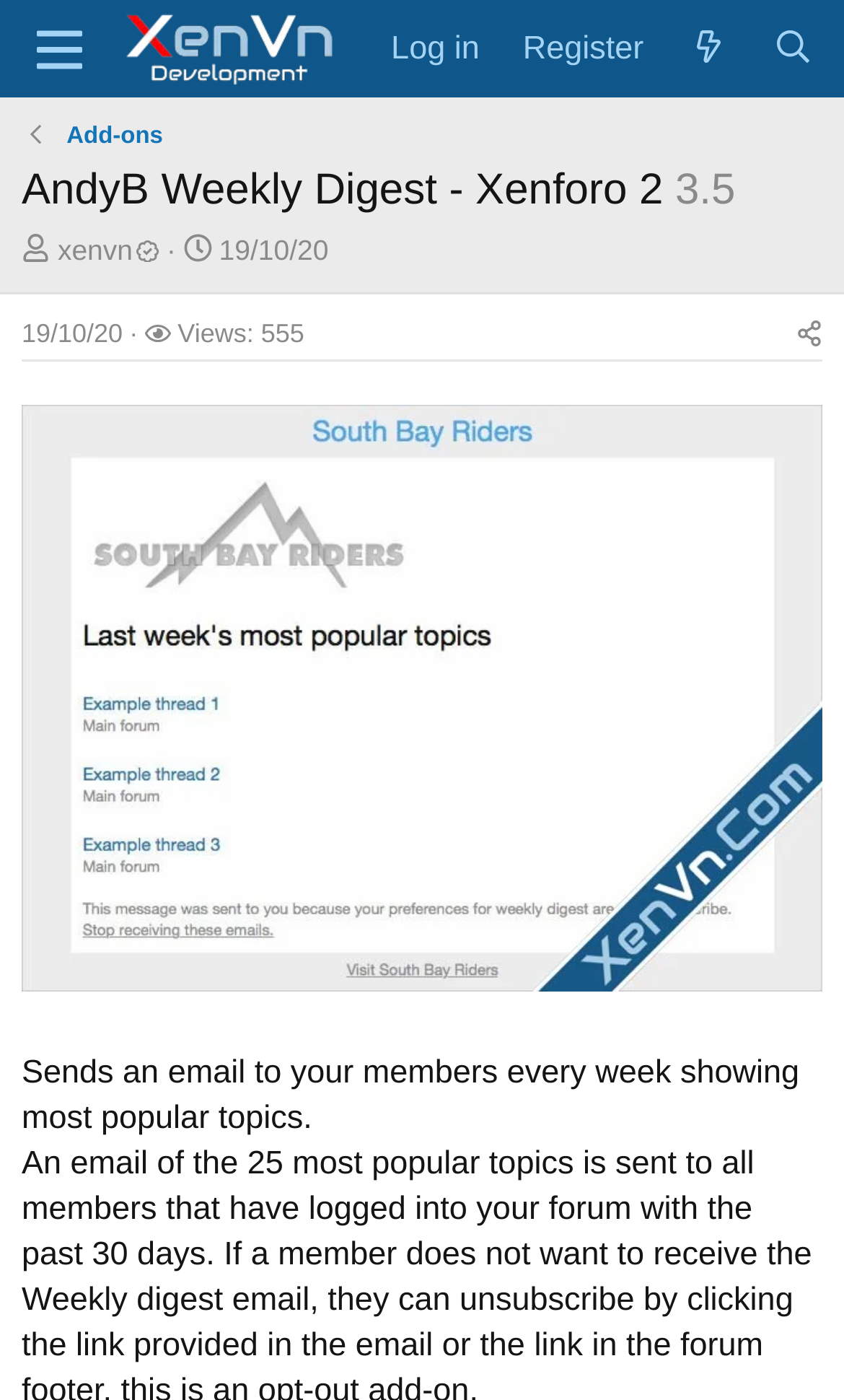What is the name of the website?
Answer the question with just one word or phrase using the image.

XenVn.Com